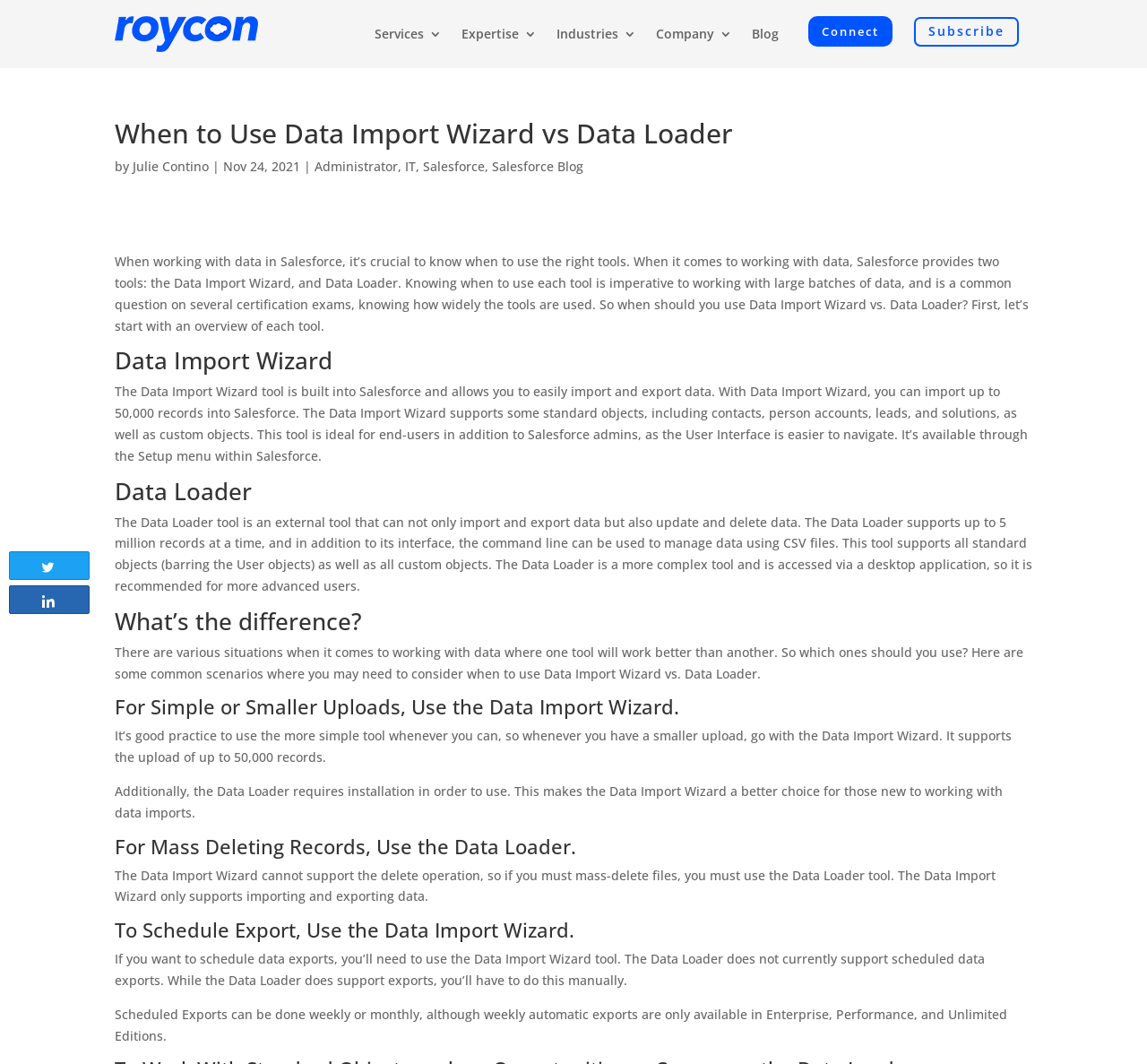Please determine and provide the text content of the webpage's heading.

When to Use Data Import Wizard vs Data Loader